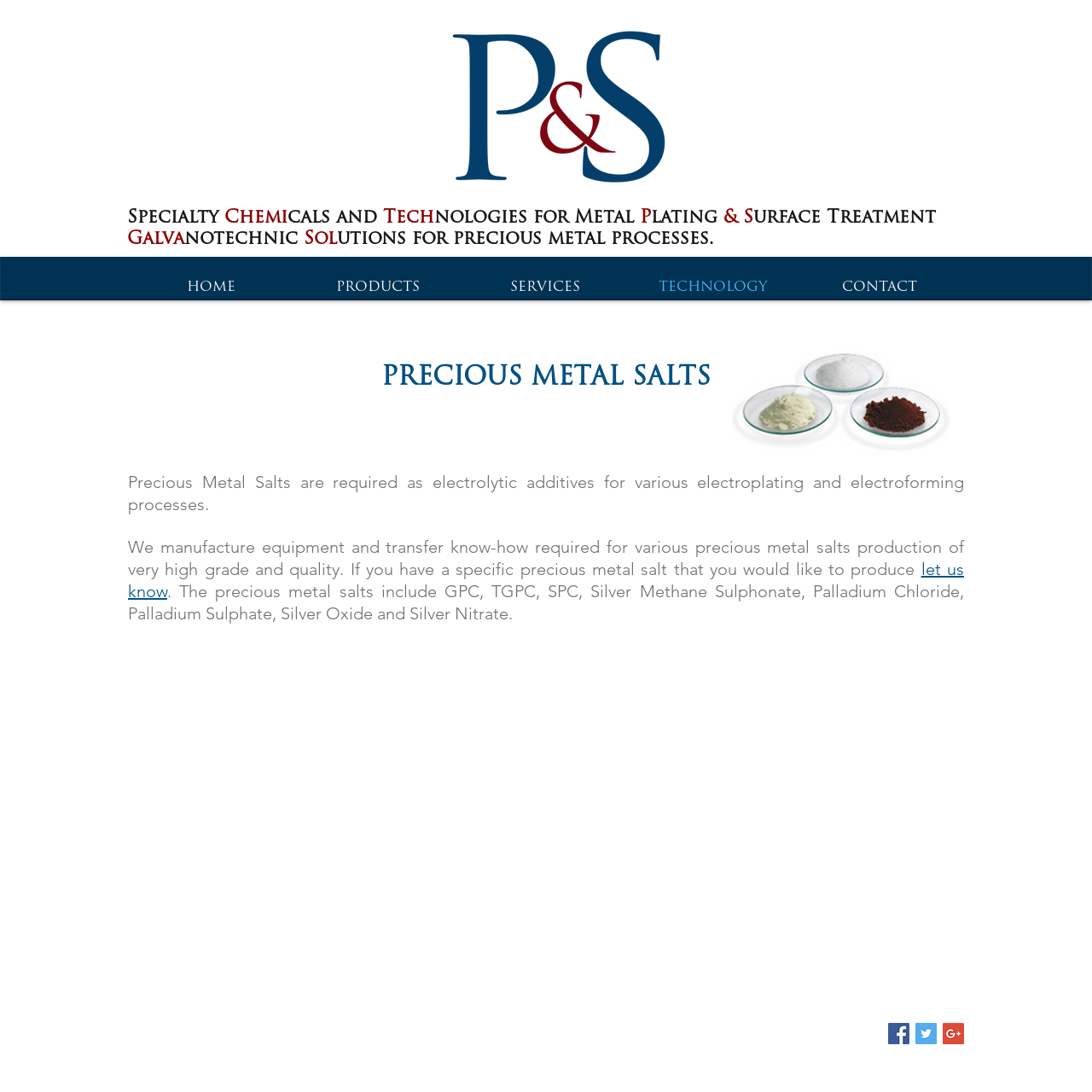Create a detailed narrative of the webpage’s visual and textual elements.

The webpage is about precious metal salts and their applications. At the top, there is a header section with the title "PRECIOUS METAL SALTS | psgalvasols" and a navigation menu with five links: "HOME", "PRODUCTS", "SERVICES", "TECHNOLOGY", and "CONTACT". 

Below the navigation menu, there is a main content section. The title "PRECIOUS METAL SALTS" is prominently displayed, followed by a paragraph of text that explains the importance of precious metal salts in electroplating and electroforming processes. 

The text continues to describe the company's capabilities in manufacturing equipment and transferring know-how for producing high-grade precious metal salts. There is a link to "let us know" if a specific precious metal salt is needed. The text then lists some examples of precious metal salts, including GPC, TGPC, SPC, Silver Methane Sulphonate, Palladium Chloride, Palladium Sulphate, Silver Oxide, and Silver Nitrate.

At the bottom of the page, there is a social bar with three social media links: Facebook, Twitter, and Google+. Each link has a corresponding social media icon.